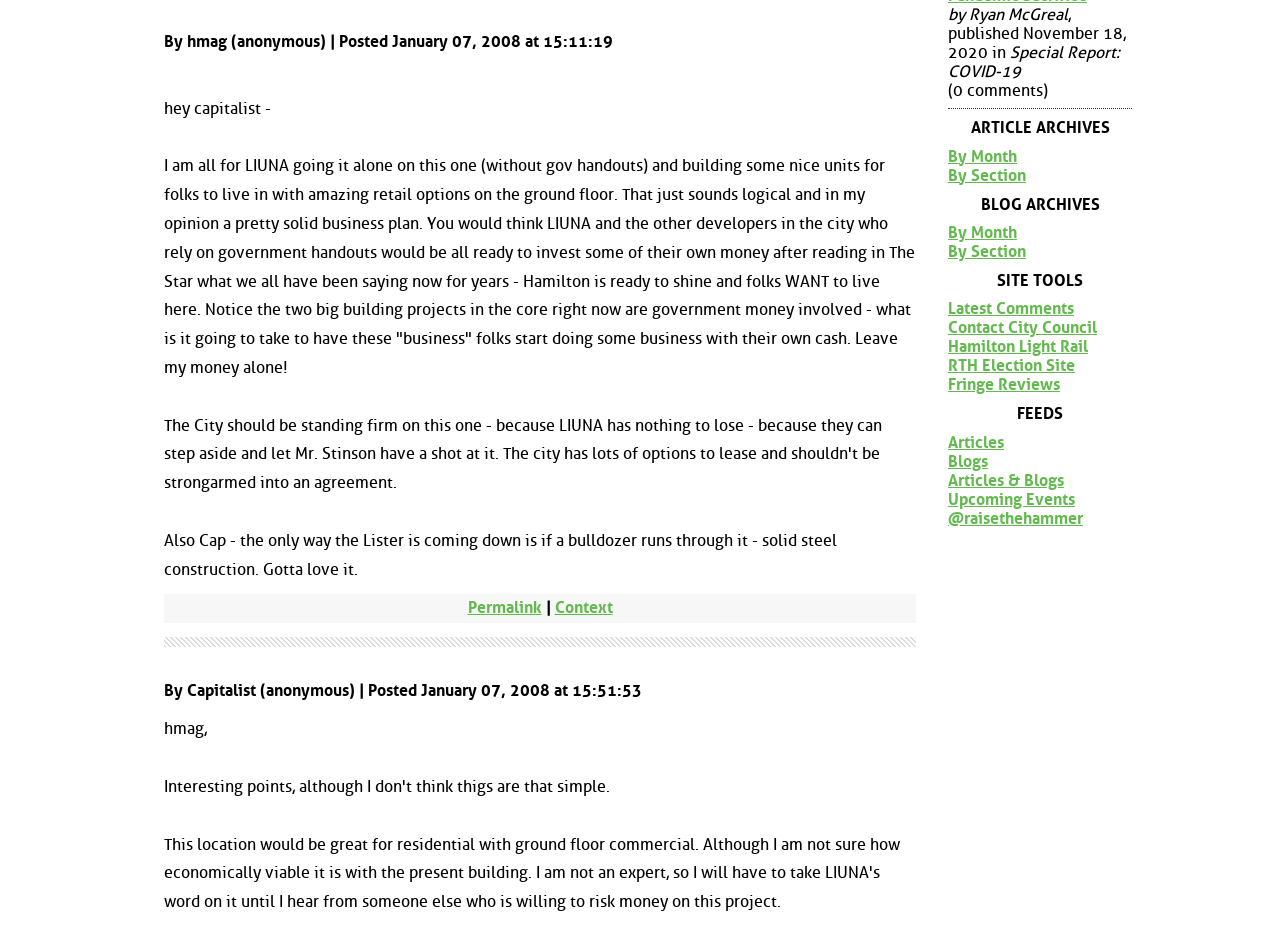Find the bounding box coordinates of the element you need to click on to perform this action: 'Click the 'Permalink' link'. The coordinates should be represented by four float values between 0 and 1, in the format [left, top, right, bottom].

[0.365, 0.635, 0.423, 0.656]